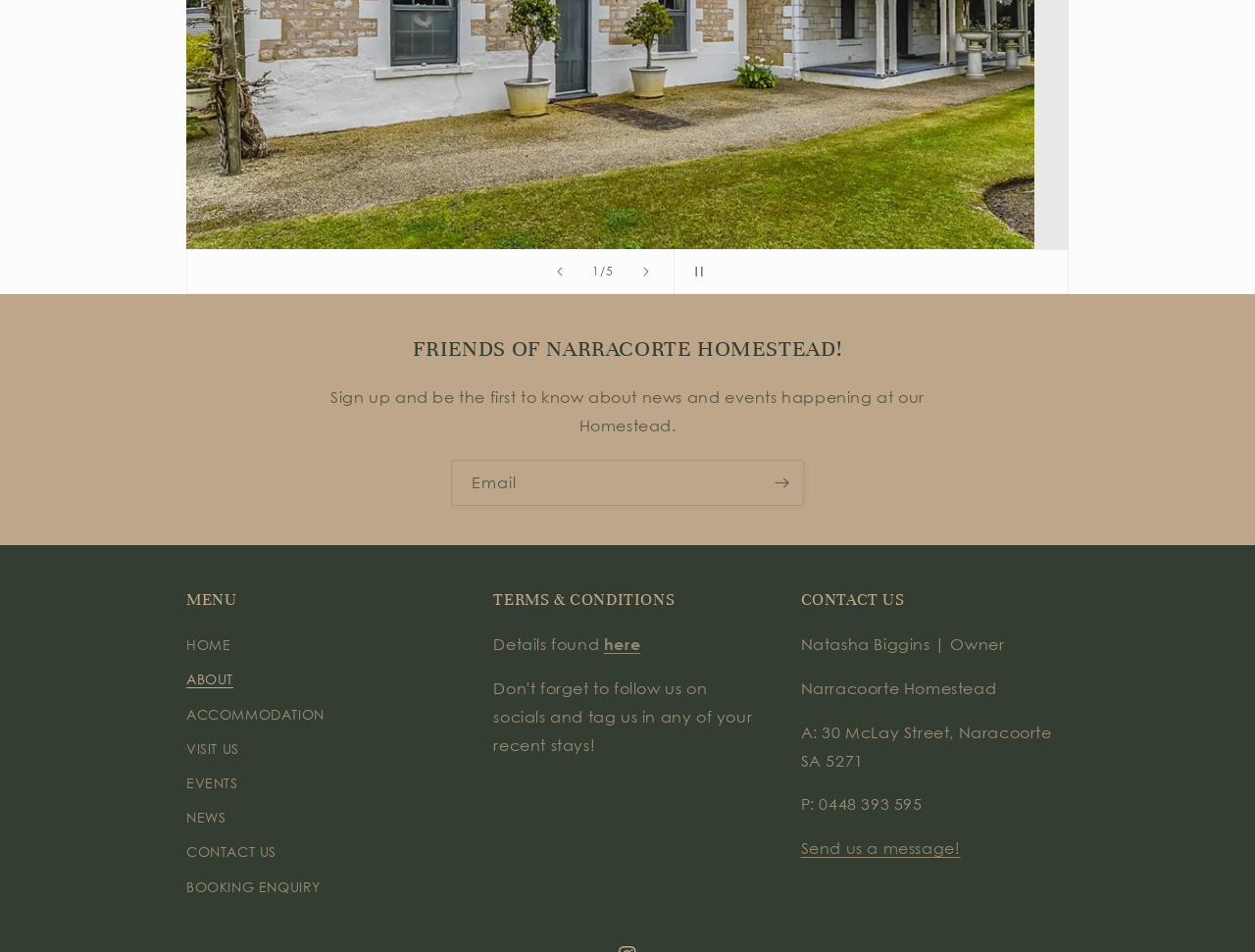Give a one-word or short-phrase answer to the following question: 
How many links are in the 'MENU' section?

9